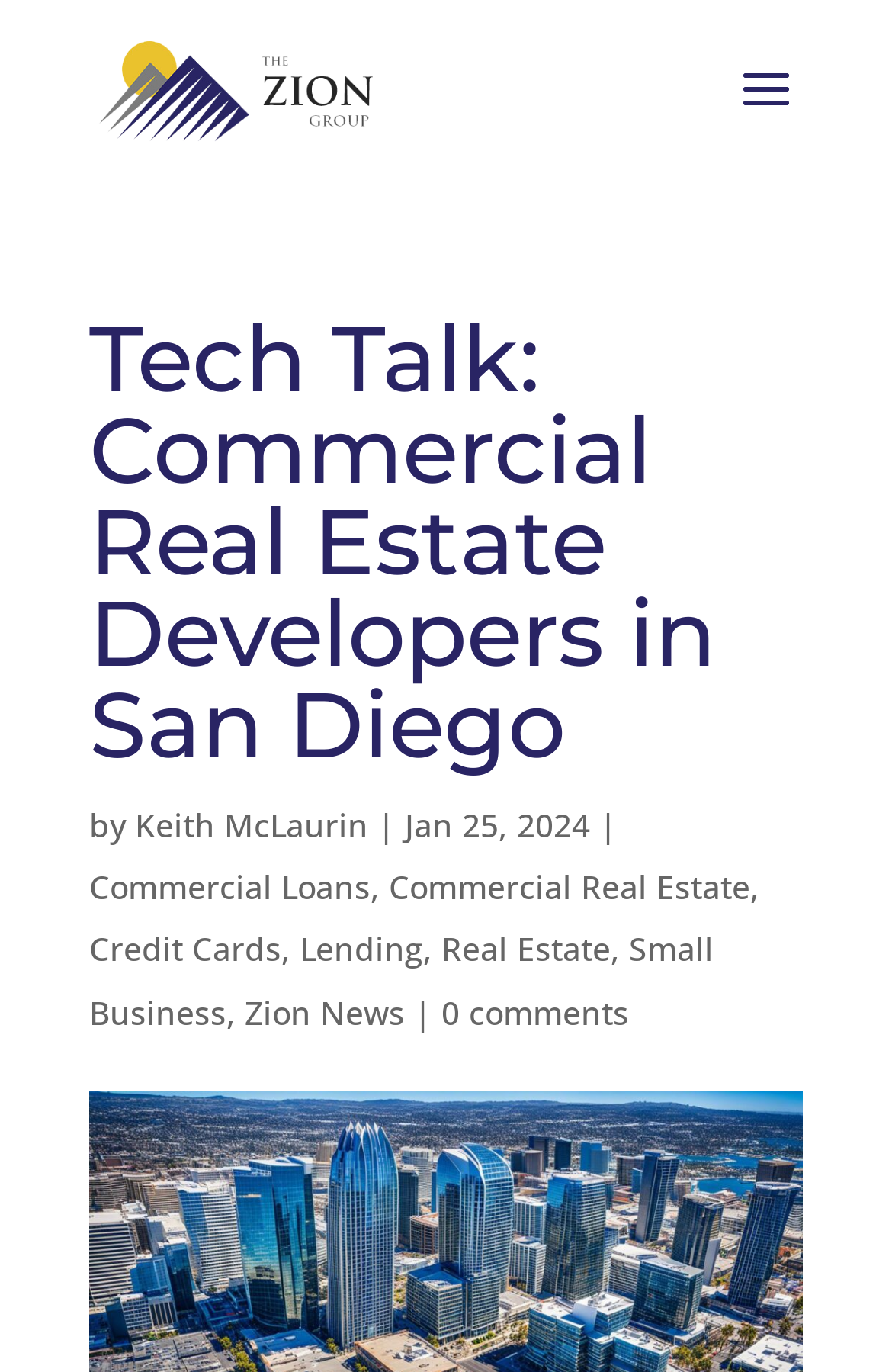Find the bounding box coordinates of the element to click in order to complete the given instruction: "Switch to English."

None